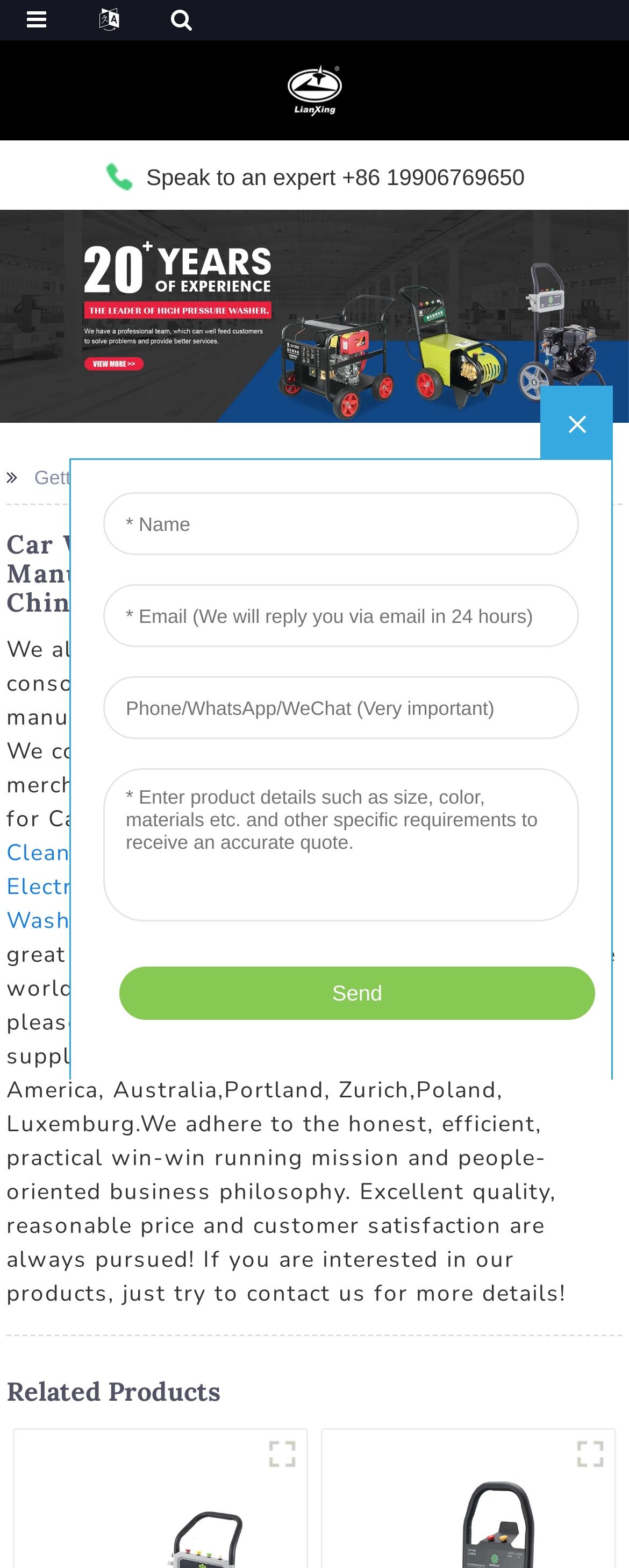Where are the products supplied to?
Look at the screenshot and respond with one word or a short phrase.

All over the world